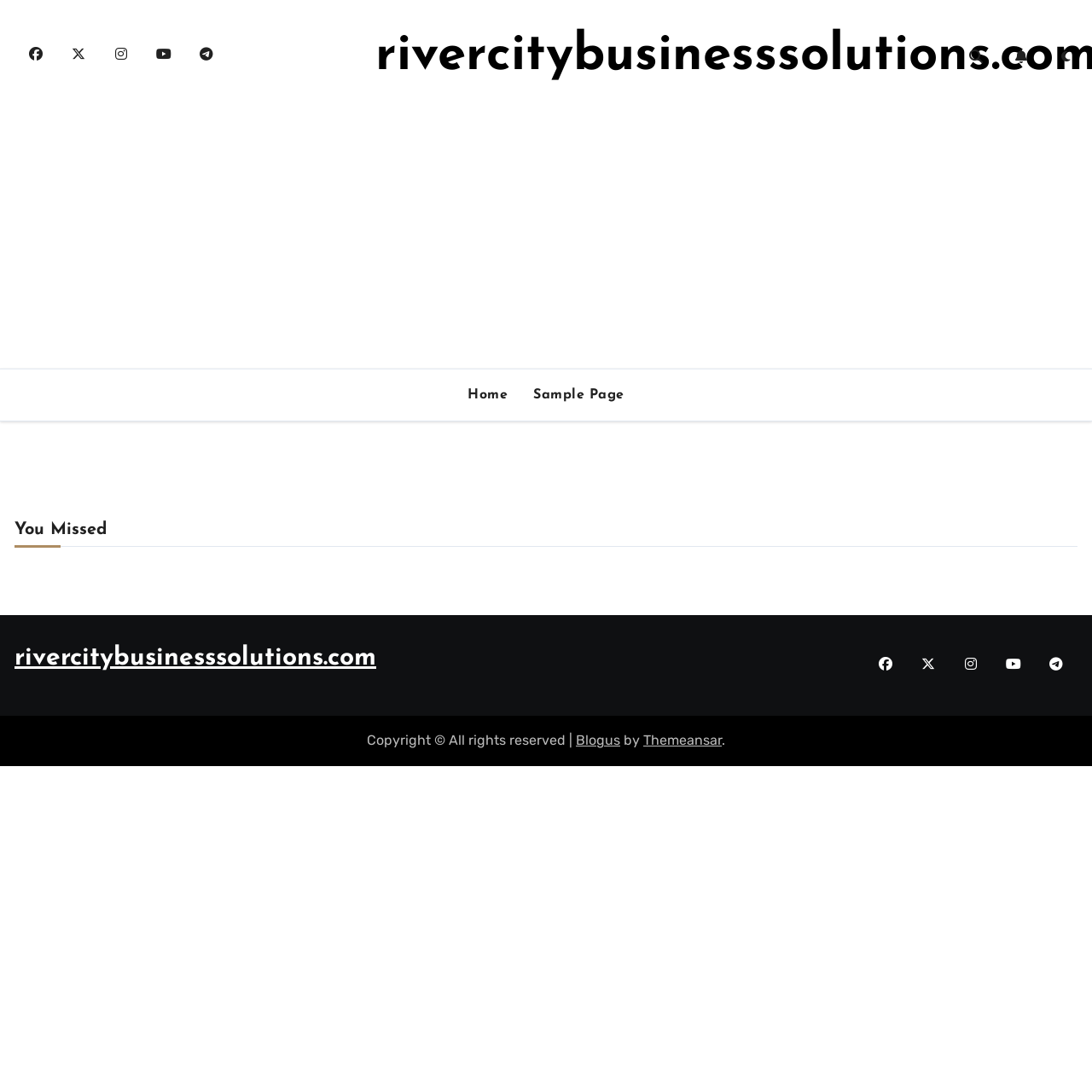Answer the following query with a single word or phrase:
What is the text at the bottom of the webpage?

Copyright © All rights reserved